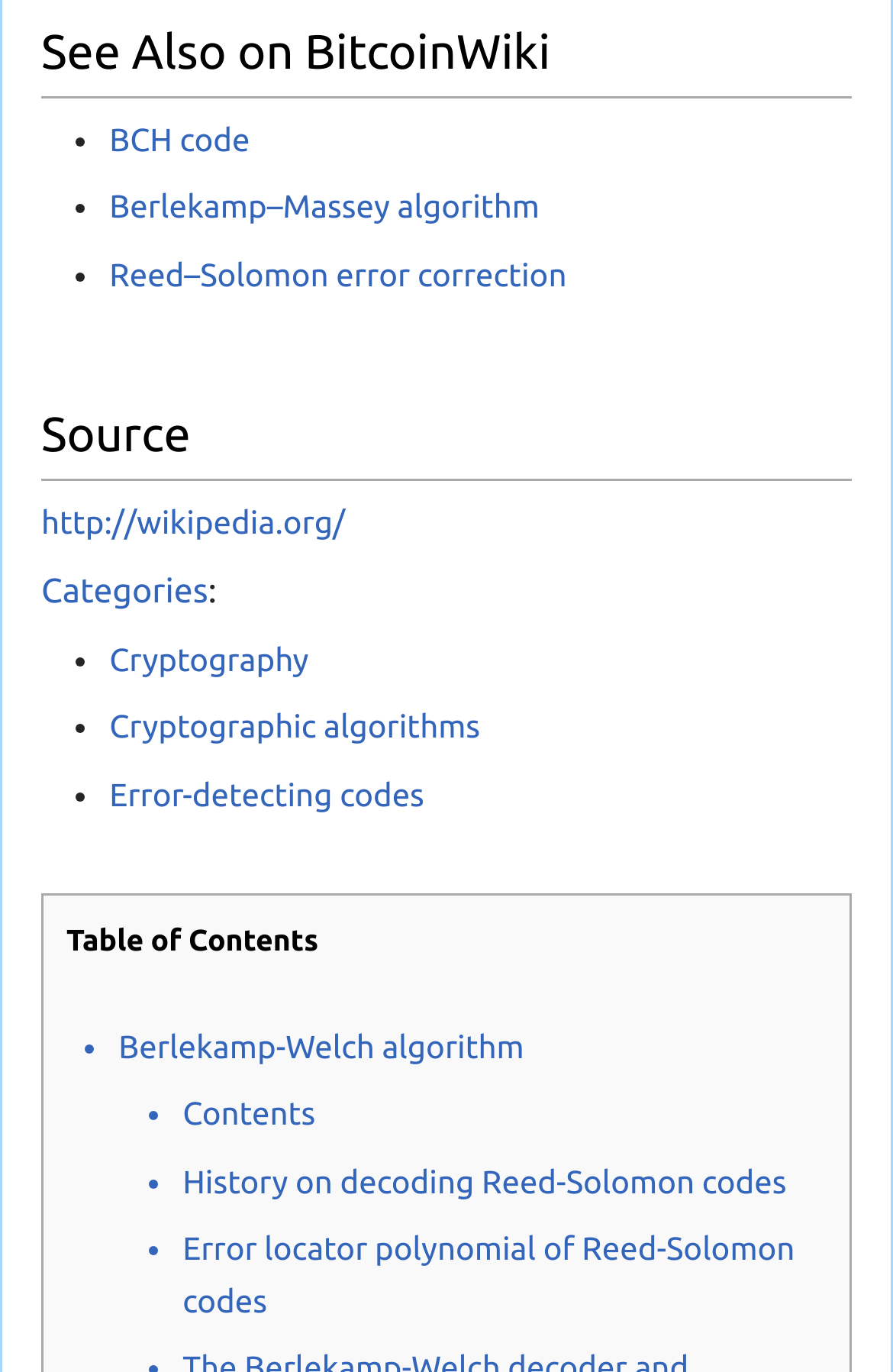Please identify the bounding box coordinates of the element that needs to be clicked to perform the following instruction: "Learn about Error-detecting codes".

[0.122, 0.566, 0.475, 0.592]